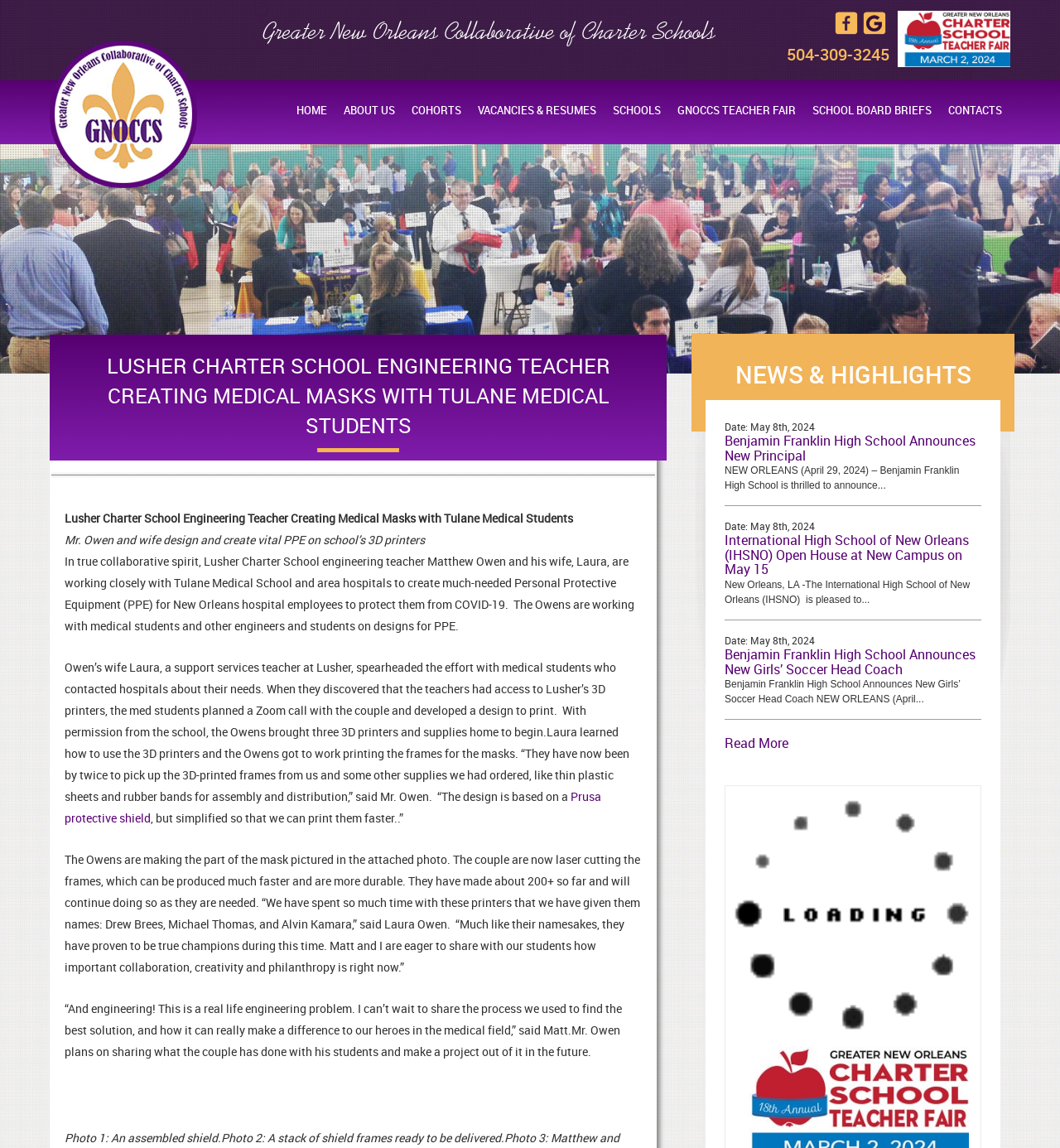Answer succinctly with a single word or phrase:
What is the date of the news about International High School of New Orleans (IHSNO) Open House?

May 15